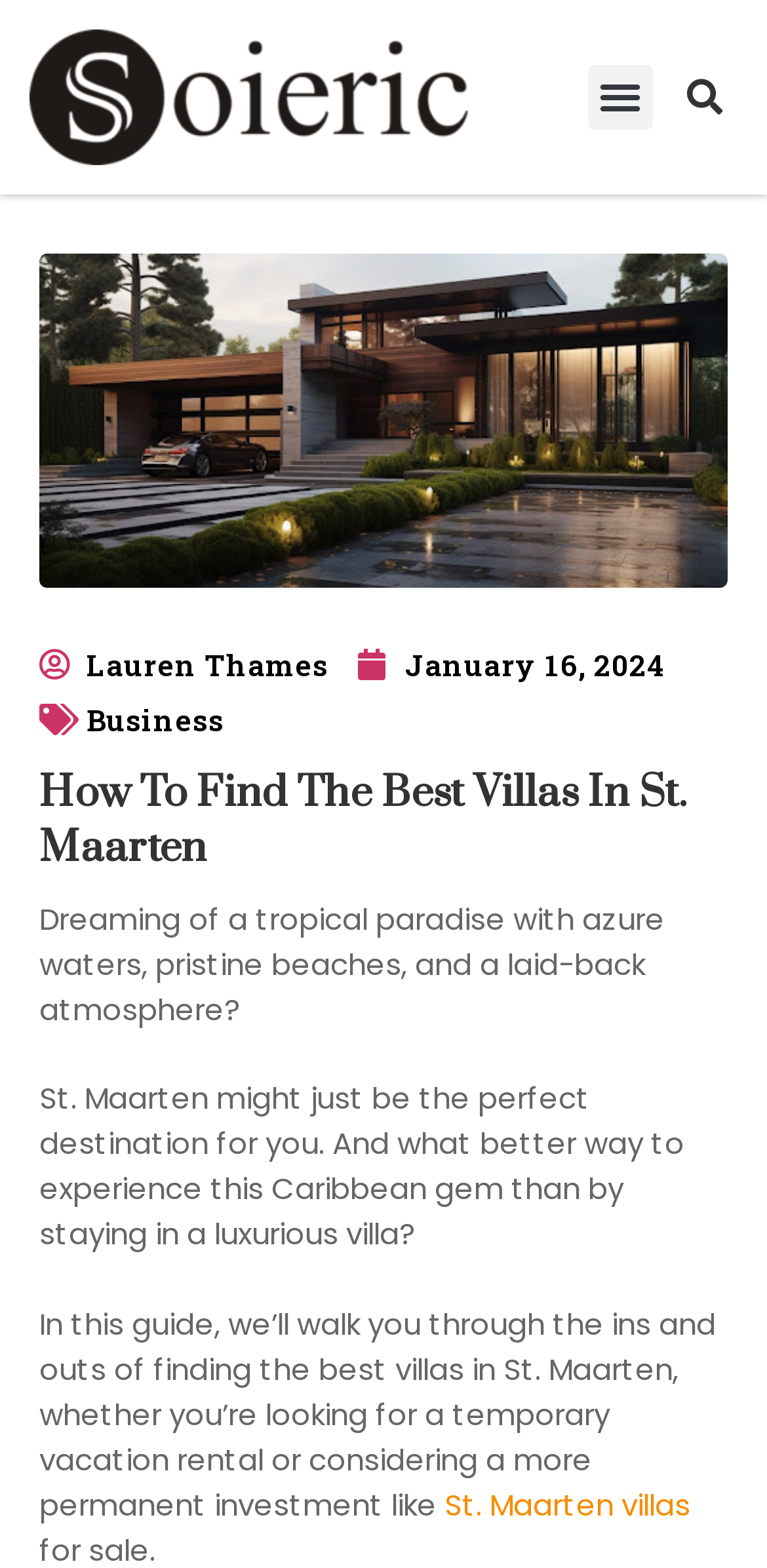Give a full account of the webpage's elements and their arrangement.

The webpage is a guide to finding the best villas in St. Maarten. At the top left, there is a link, and next to it, a button labeled "Menu Toggle". On the top right, there is a search bar with a "Search" button. Below the search bar, there is a large image of St. Maarten villas, taking up most of the width of the page.

Below the image, there are two links, one with the author's name, "Lauren Thames", and another with the date "January 16, 2024". To the right of these links, there is another link labeled "Business". 

The main content of the page starts with a heading that reads "How To Find The Best Villas In St. Maarten". Below the heading, there are three paragraphs of text. The first paragraph describes St. Maarten as a tropical paradise, the second paragraph explains the benefits of staying in a luxurious villa, and the third paragraph introduces the guide and its purpose. 

At the end of the third paragraph, there is a link to "St. Maarten villas". Overall, the page has a total of five links, one button, one search bar, one image, and three paragraphs of text.